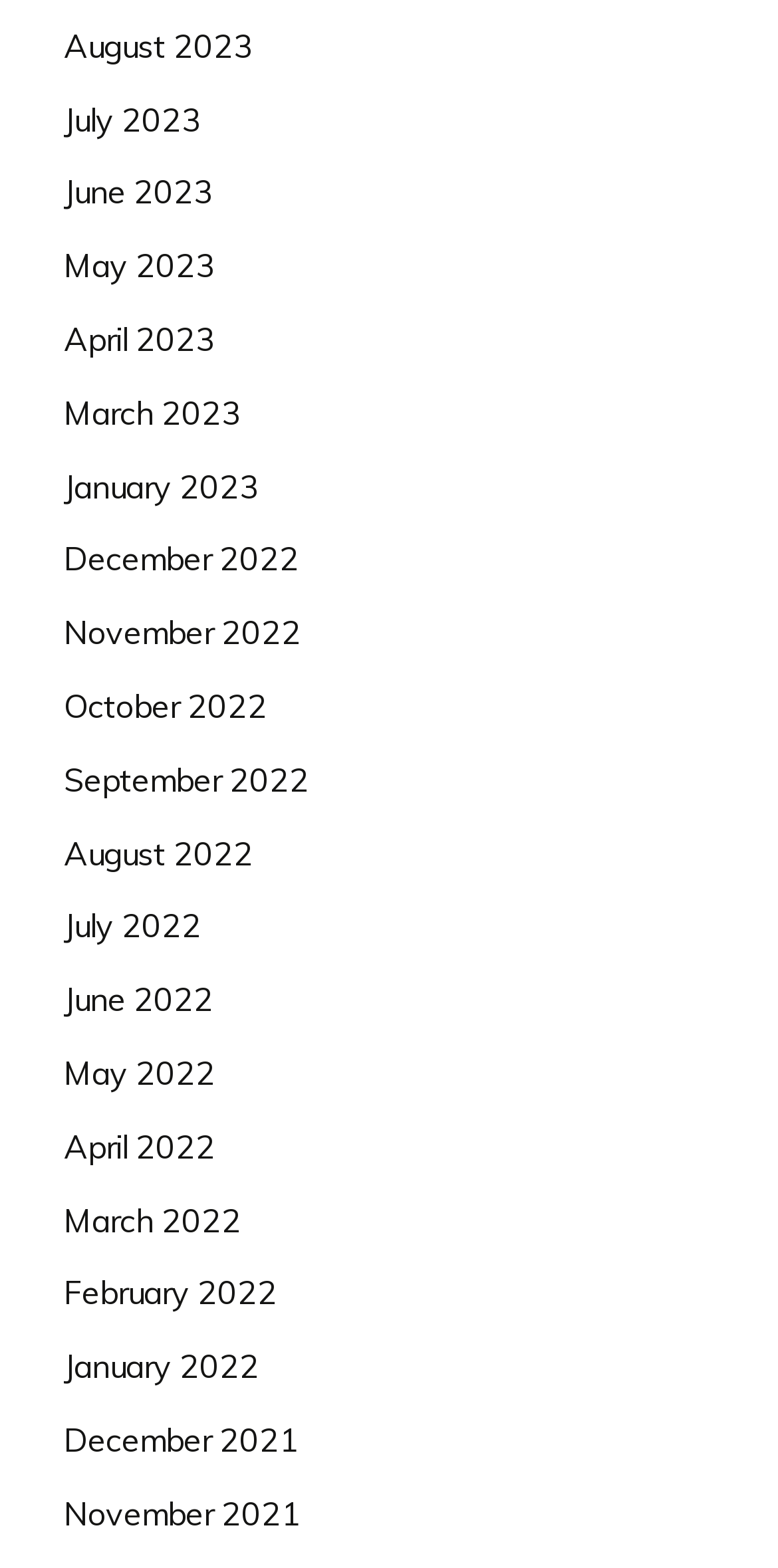What is the earliest month listed?
Examine the webpage screenshot and provide an in-depth answer to the question.

By examining the list of links, I found that the bottommost link is 'December 2021', which suggests that it is the earliest month listed.